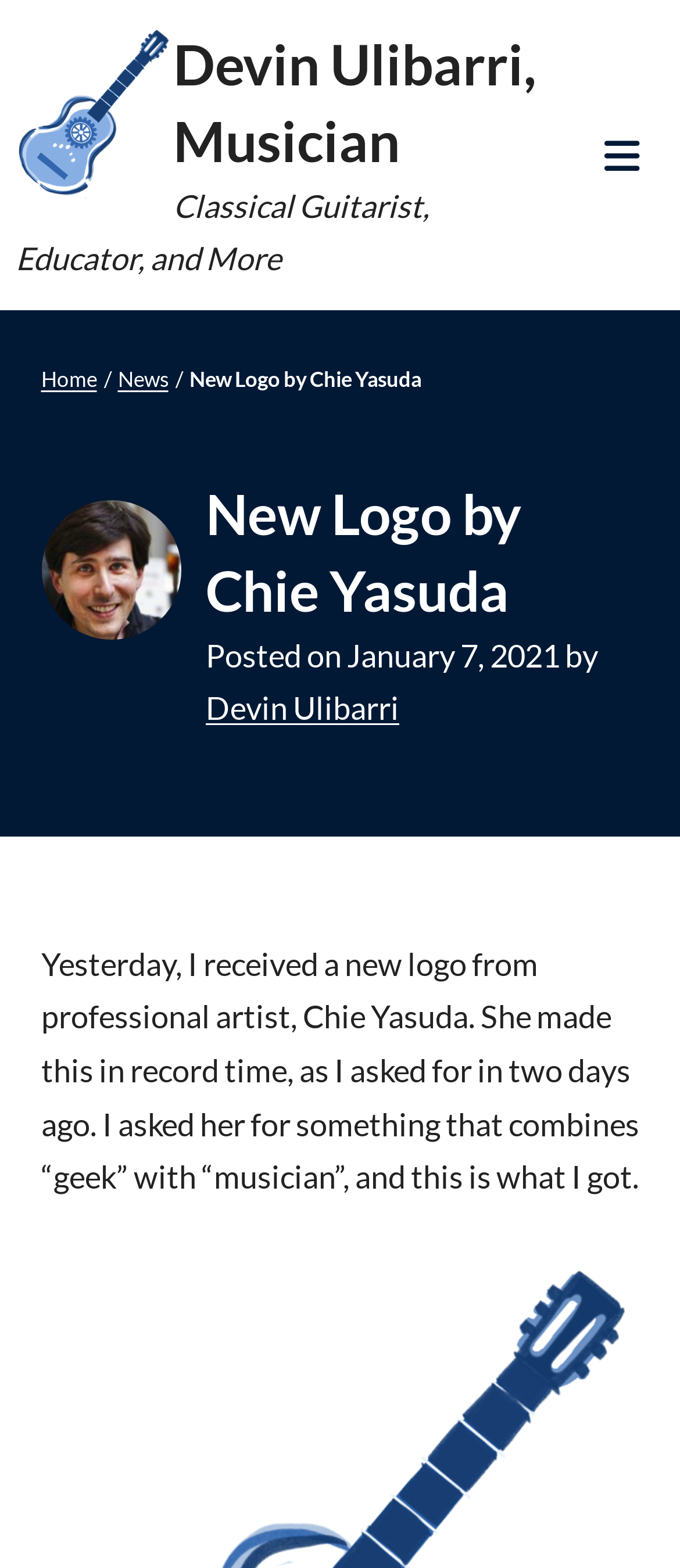Provide a short answer to the following question with just one word or phrase: What is the theme of the new logo?

Combines 'geek' with 'musician'